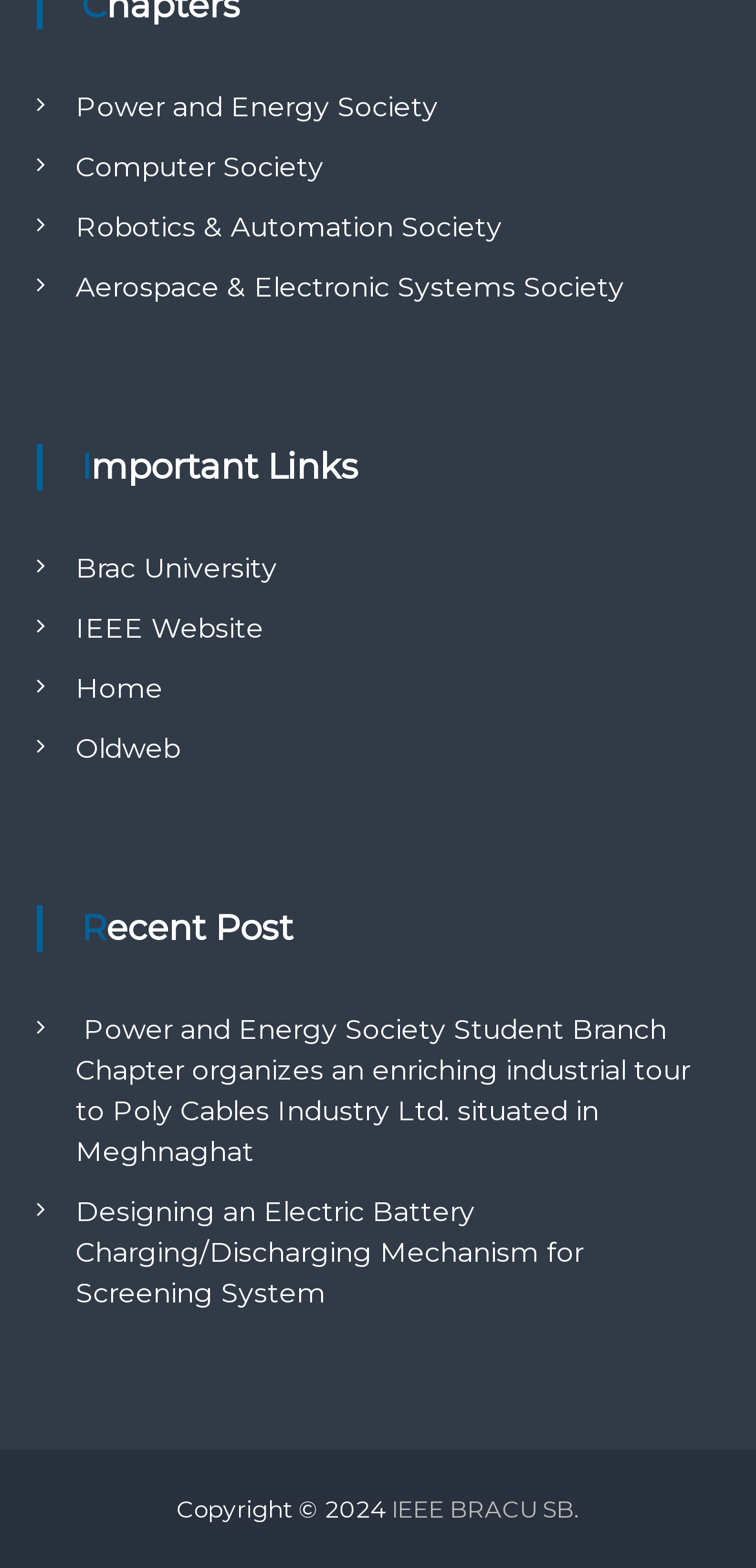How many links are on the webpage?
Provide a one-word or short-phrase answer based on the image.

30